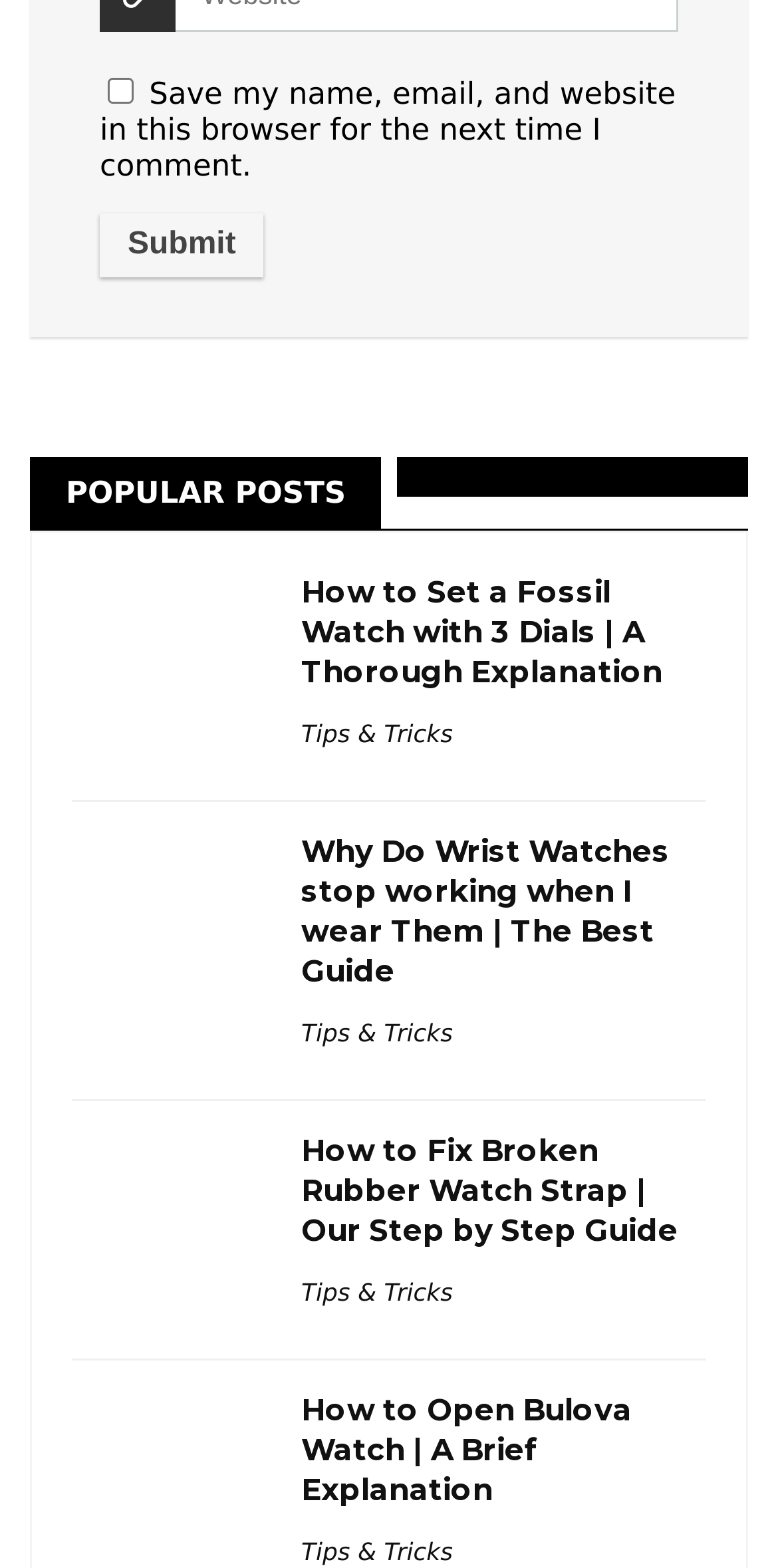What is the topic of the first popular post?
Using the image as a reference, give an elaborate response to the question.

The first popular post is a figure element with a link 'How to Set a Fossil Watch with 3 Dials' and an image with the same title, indicating that the topic of this post is about Fossil Watch.